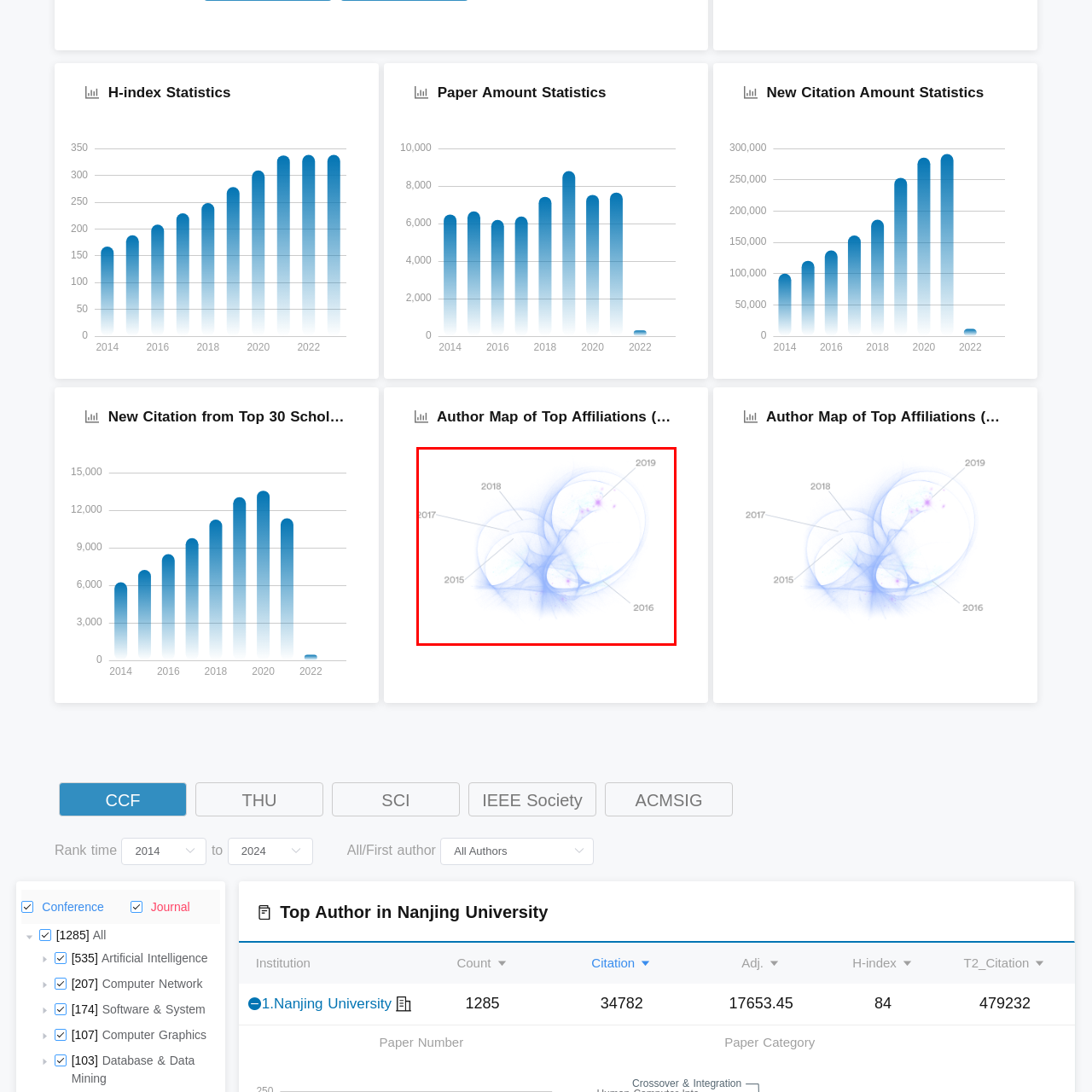Give an in-depth description of the image highlighted with the red boundary.

The image titled "Author Map of Top Affiliations (China) in AceRanking (ACM)" presents a visually intricate representation of scholarly activity over several years. The abstract graphic features interconnected curves and clusters, predominantly in soft blue hues, illustrating the relationships among various research outputs. Key years, including 2015, 2016, 2017, 2018, and 2019, are marked, indicating significant periods for publication and citation activities. This graphic aims to map the affiliations of authors contributing to the ACM database, showcasing the evolving academic landscape in China during these pivotal years. The subtle use of color variations, including hints of purple, likely signifies varying levels of citation impact or publication volume.